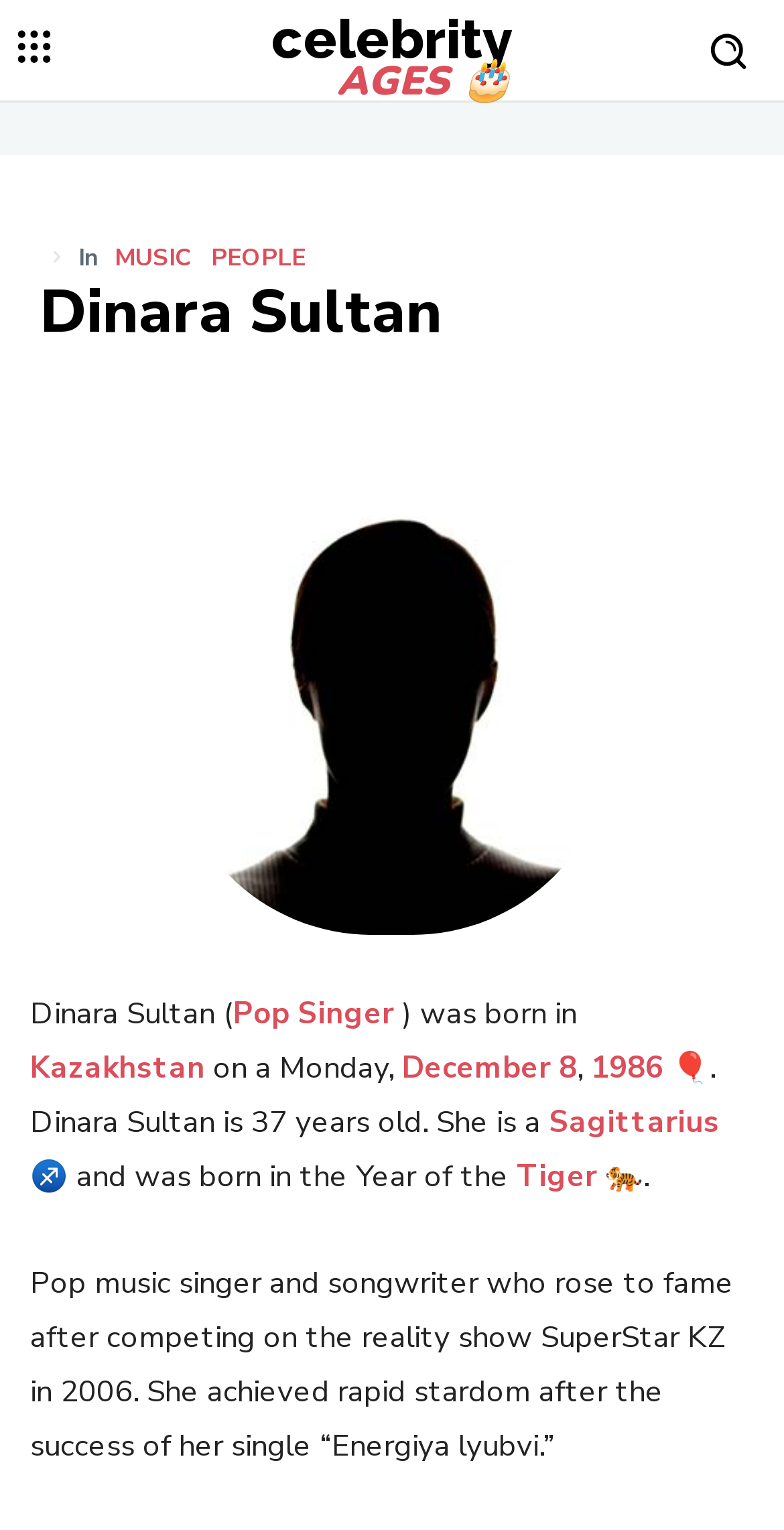Identify the bounding box coordinates of the section that should be clicked to achieve the task described: "Click the 'Kazakhstan' link".

[0.038, 0.685, 0.262, 0.711]